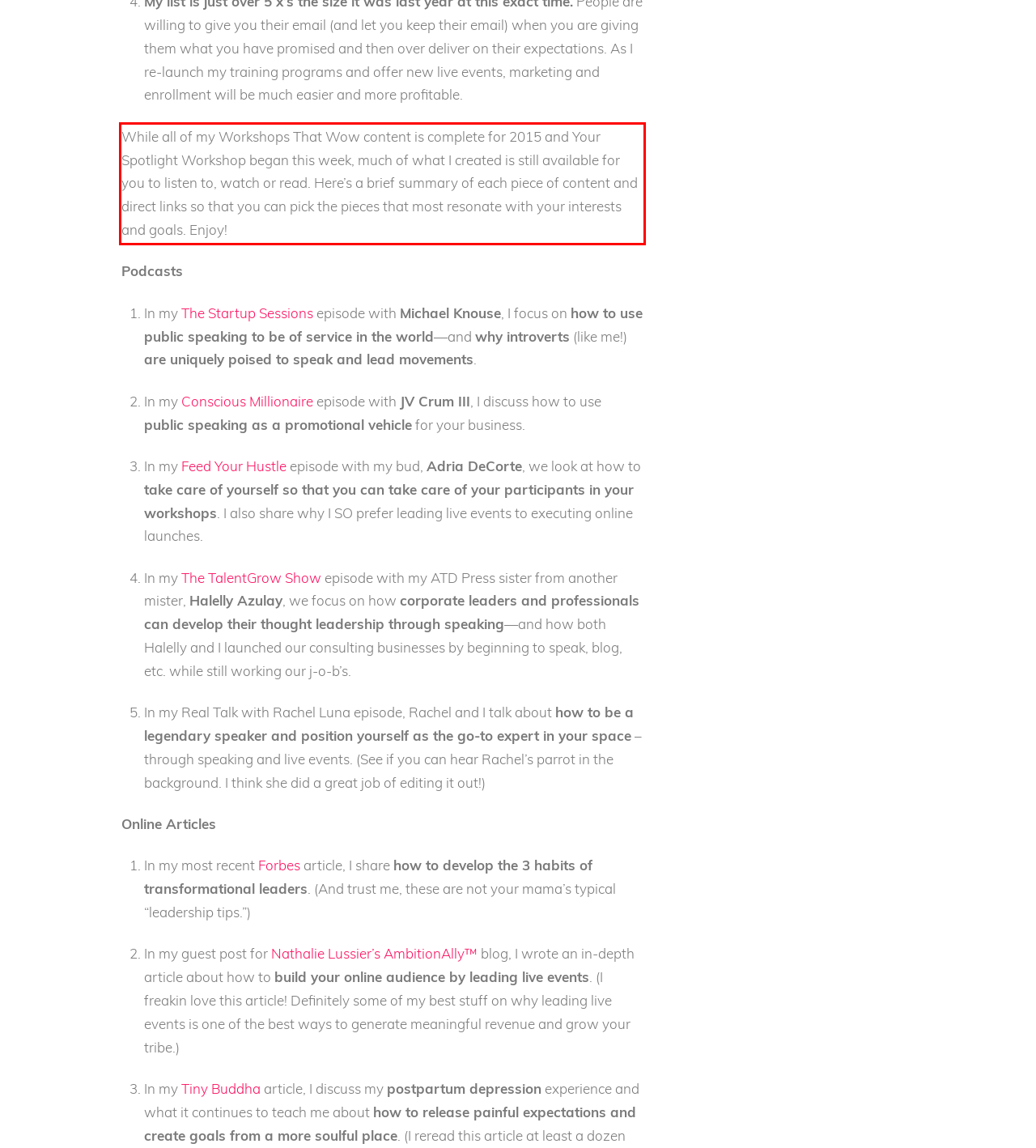Given a screenshot of a webpage containing a red rectangle bounding box, extract and provide the text content found within the red bounding box.

While all of my Workshops That Wow content is complete for 2015 and Your Spotlight Workshop began this week, much of what I created is still available for you to listen to, watch or read. Here’s a brief summary of each piece of content and direct links so that you can pick the pieces that most resonate with your interests and goals. Enjoy!